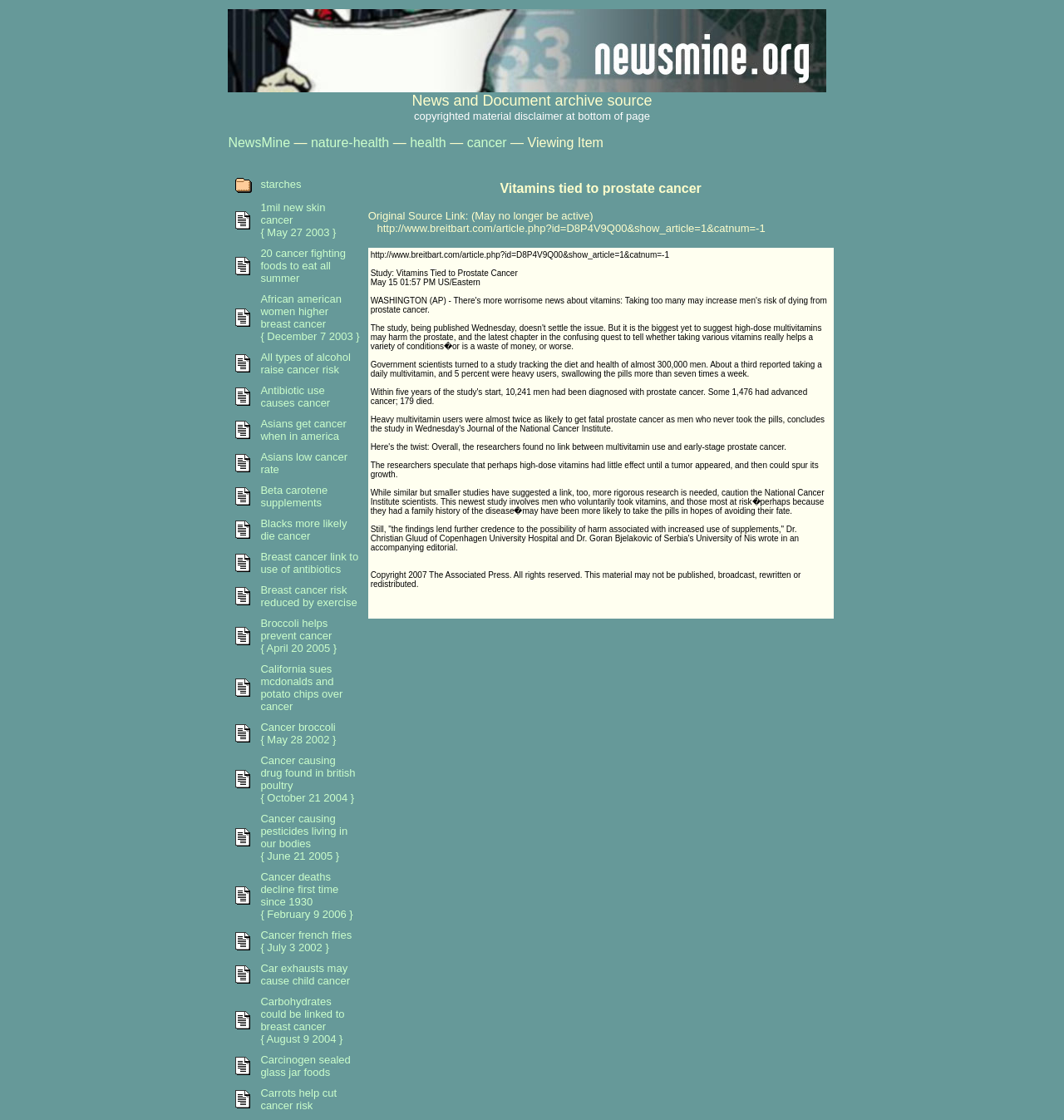Locate the bounding box coordinates of the element that should be clicked to fulfill the instruction: "Click the 'NewsMine' link".

[0.214, 0.121, 0.273, 0.134]